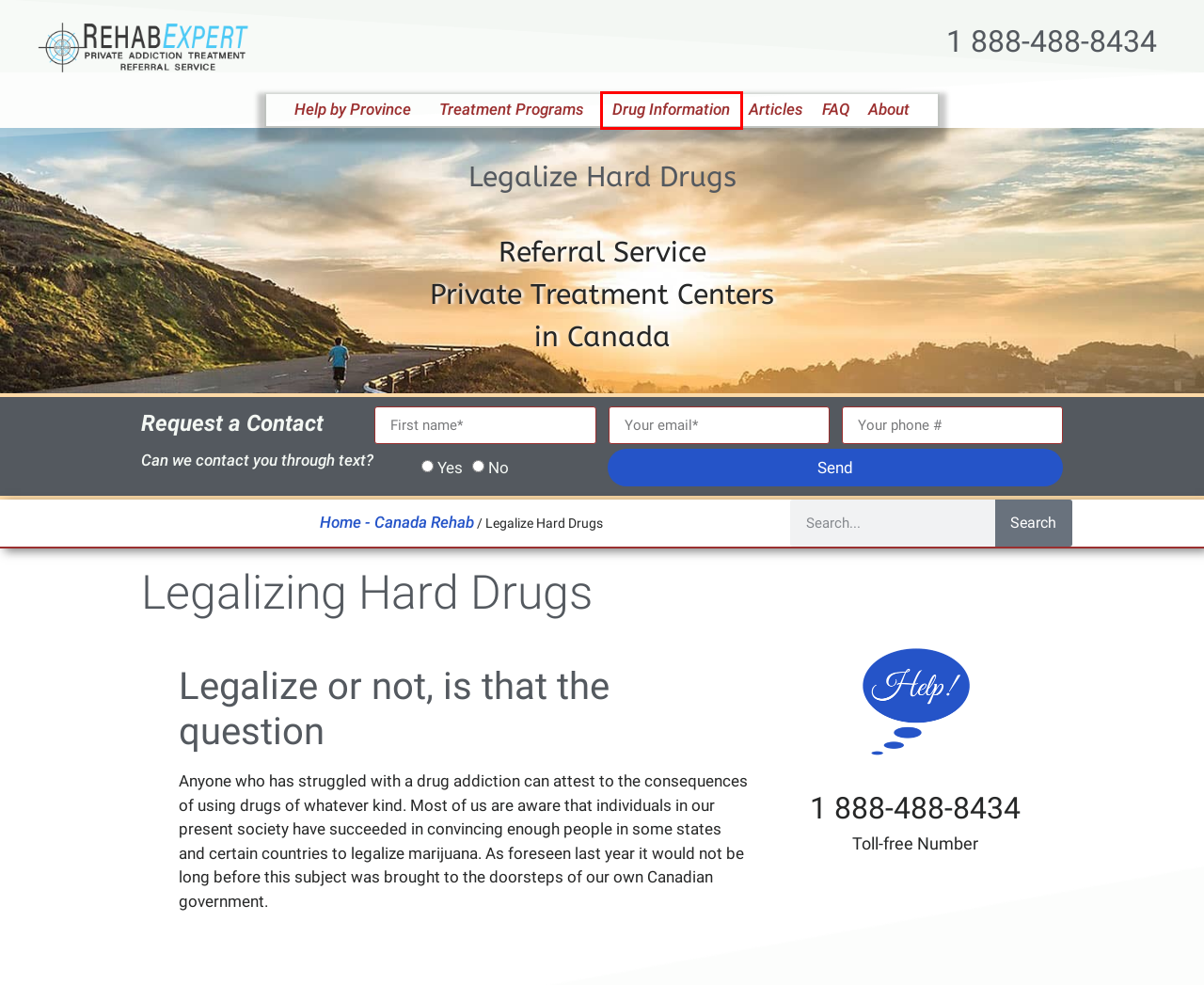You are provided with a screenshot of a webpage that has a red bounding box highlighting a UI element. Choose the most accurate webpage description that matches the new webpage after clicking the highlighted element. Here are your choices:
A. Articles on Addiction, Treatment, and Recovery - Tips & Advice
B. COVID-19, The Effect on Substance Abuse in Canada
C. Best Rehab Centres in Canada – Private Treatments
D. Terms & Conditions of Use - Rehab Expert
E. Professional Addiction Intervention - When to Involve One
F. Information on Various Street Drugs and Prescription Medication
G. Drug and Alcohol Treatment Centres Q & A - FAQ - ARC Services
H. About Us – Our Team & Affiliates – Rehab Expert

F